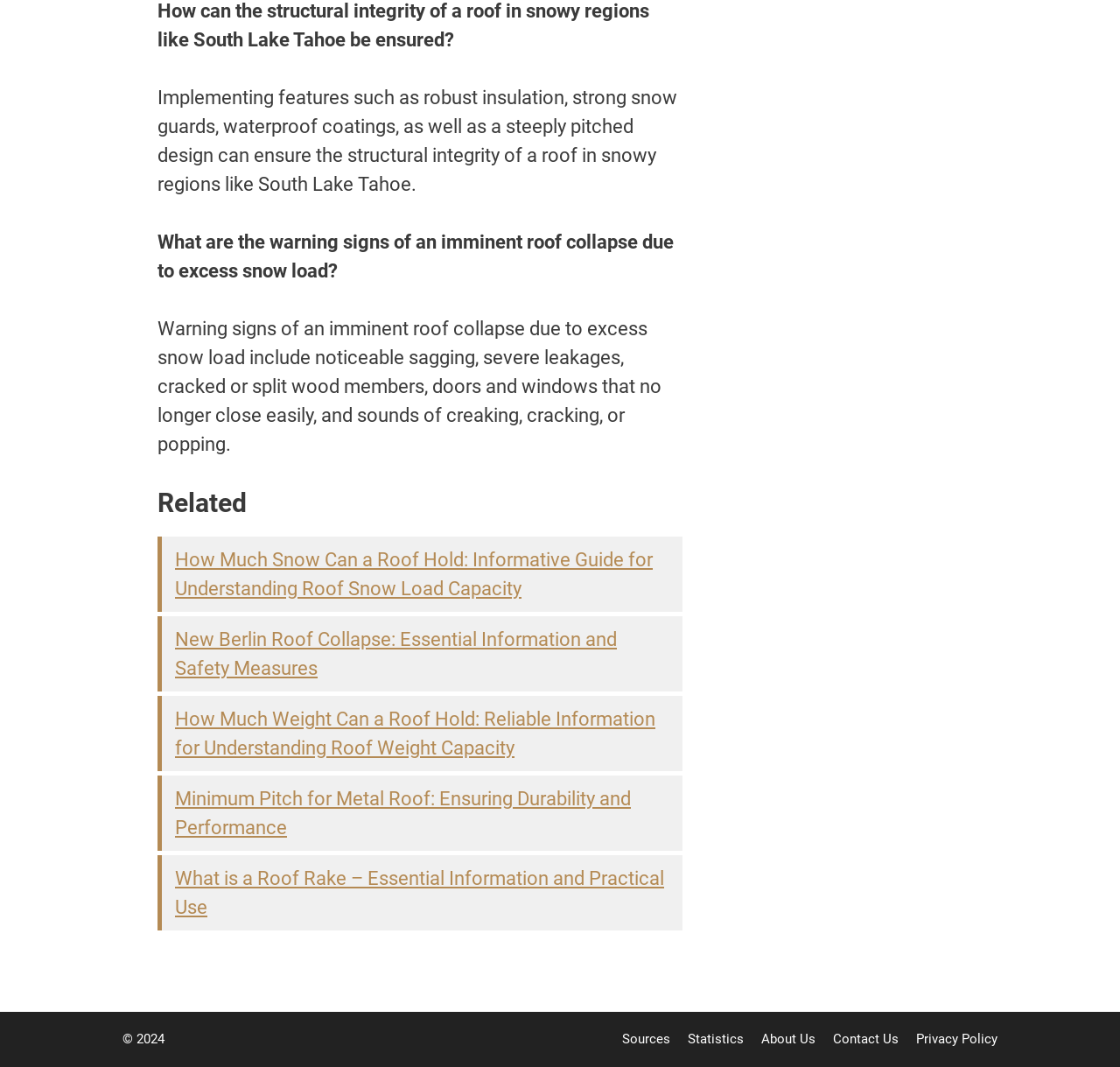What features ensure structural integrity of a roof in snowy regions?
Please answer the question as detailed as possible based on the image.

The webpage provides information on how to ensure the structural integrity of a roof in snowy regions like South Lake Tahoe. According to the text, implementing features such as robust insulation, strong snow guards, waterproof coatings, as well as a steeply pitched design can ensure the structural integrity of a roof in such regions.